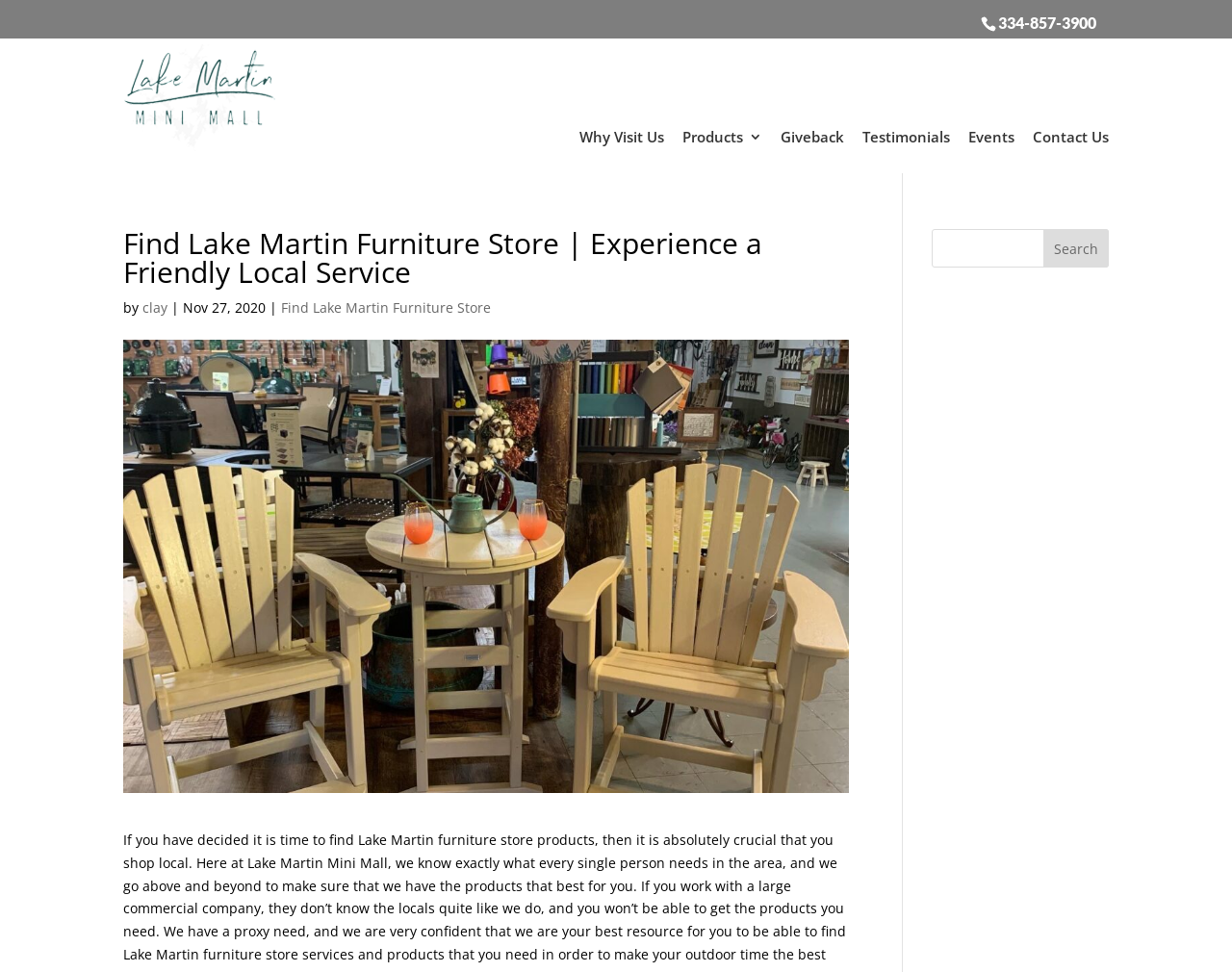Please determine the bounding box coordinates for the element that should be clicked to follow these instructions: "Visit Lake Martin Mini Mall".

[0.1, 0.05, 0.295, 0.169]